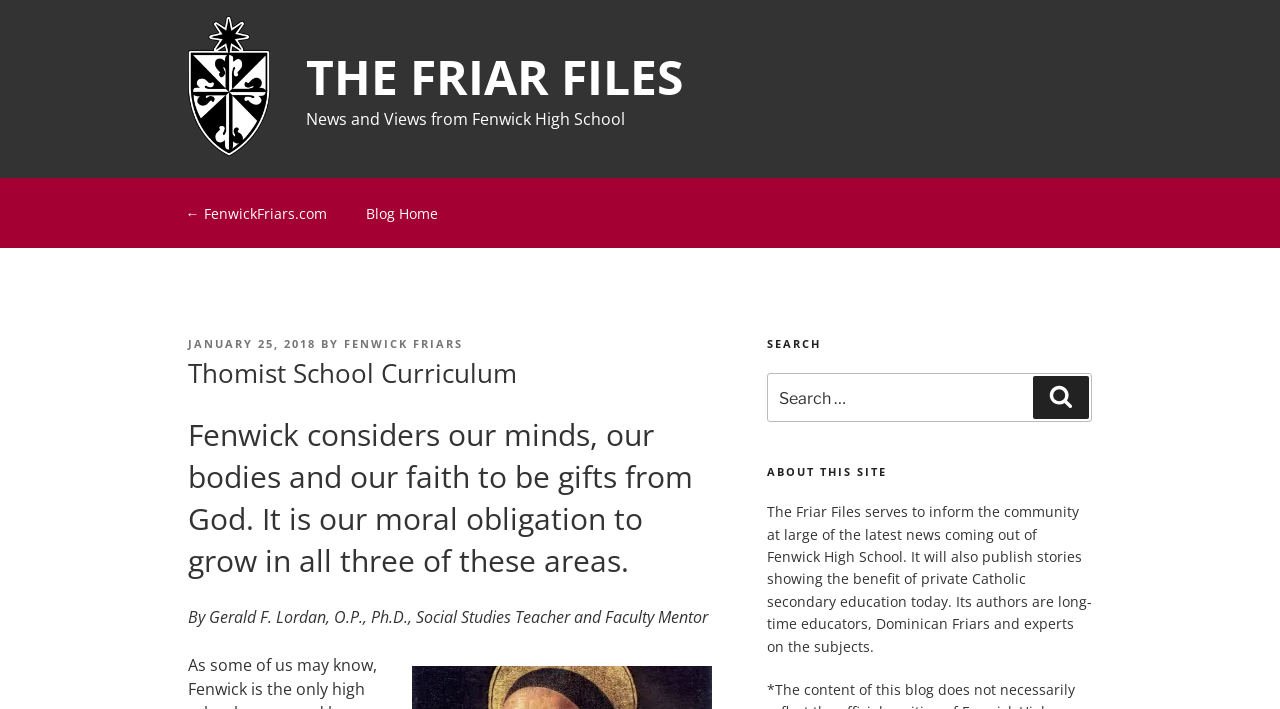Determine the main headline from the webpage and extract its text.

Thomist School Curriculum